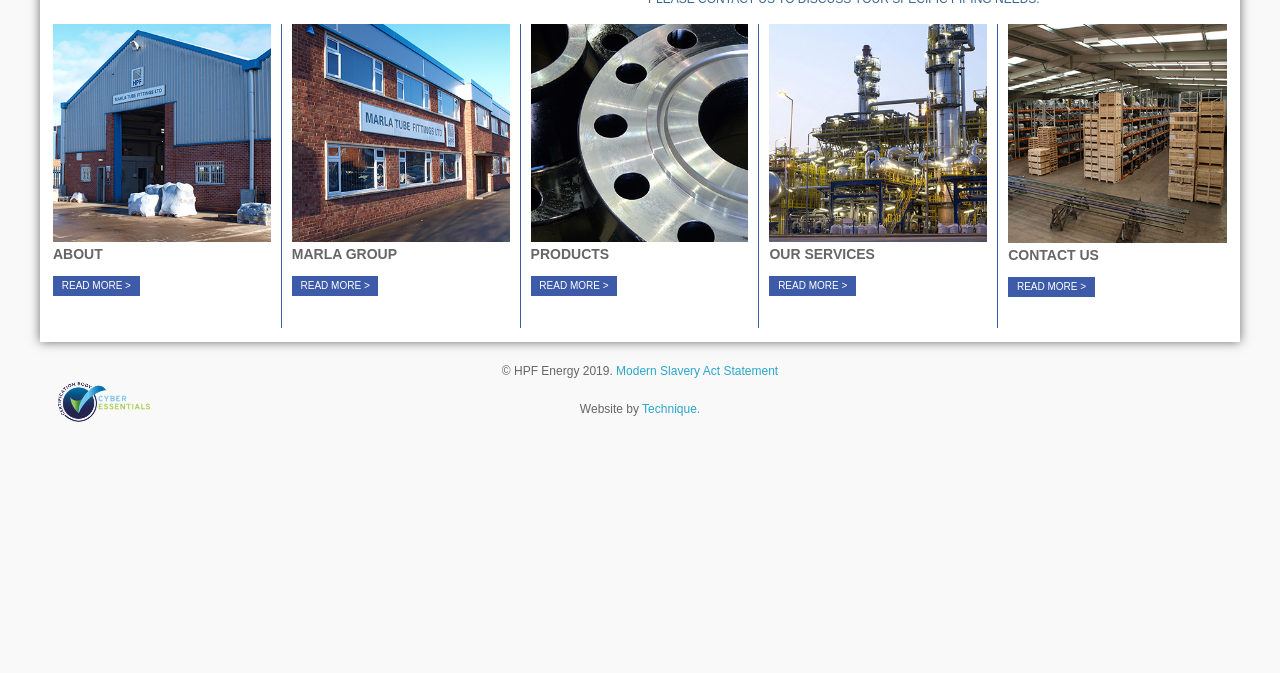Using the element description provided, determine the bounding box coordinates in the format (top-left x, top-left y, bottom-right x, bottom-right y). Ensure that all values are floating point numbers between 0 and 1. Element description: READ MORE >

[0.788, 0.412, 0.855, 0.441]